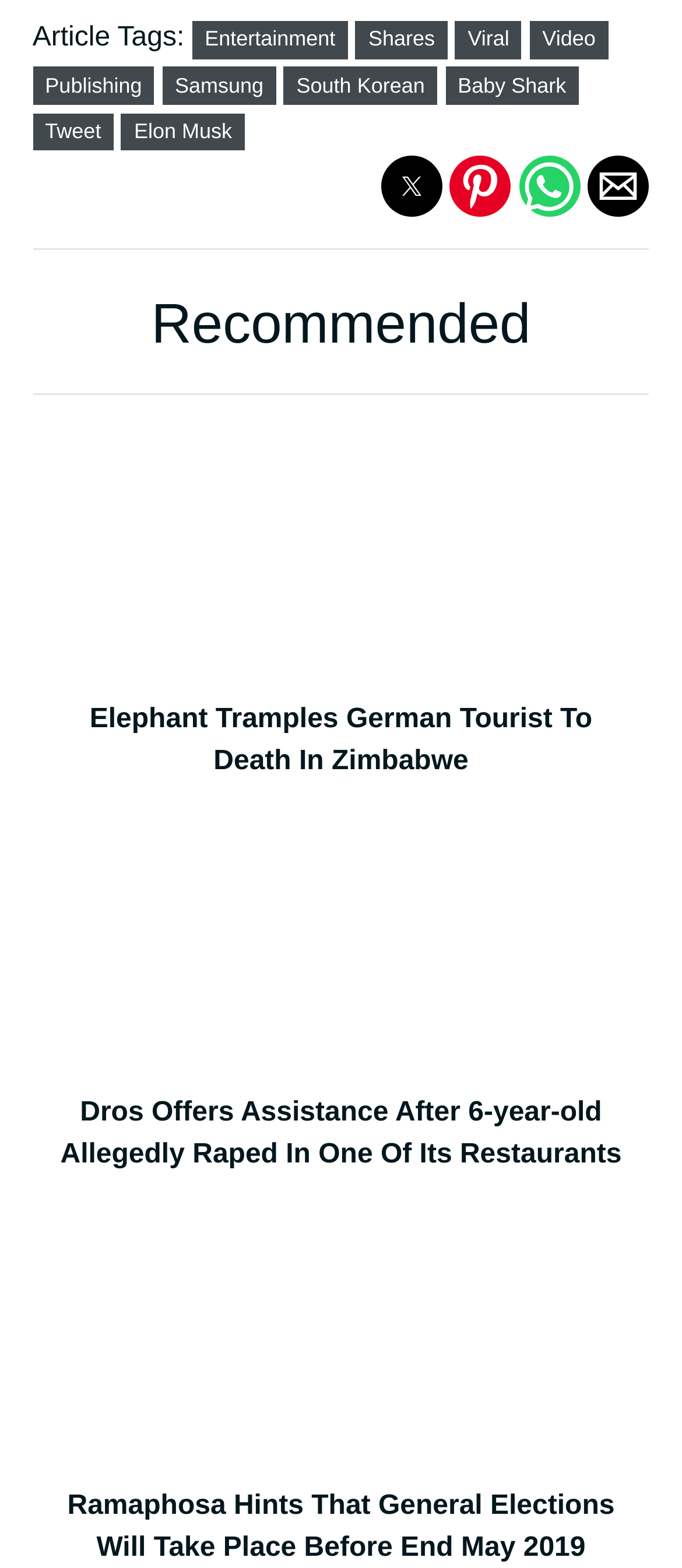Provide a thorough and detailed response to the question by examining the image: 
What is the topic of the second article on this webpage?

By examining the link with the bounding box coordinates [0.048, 0.674, 0.952, 0.751], I can see that the second article on this webpage is about Dros offering assistance after a 6-year-old was allegedly raped in one of its restaurants.